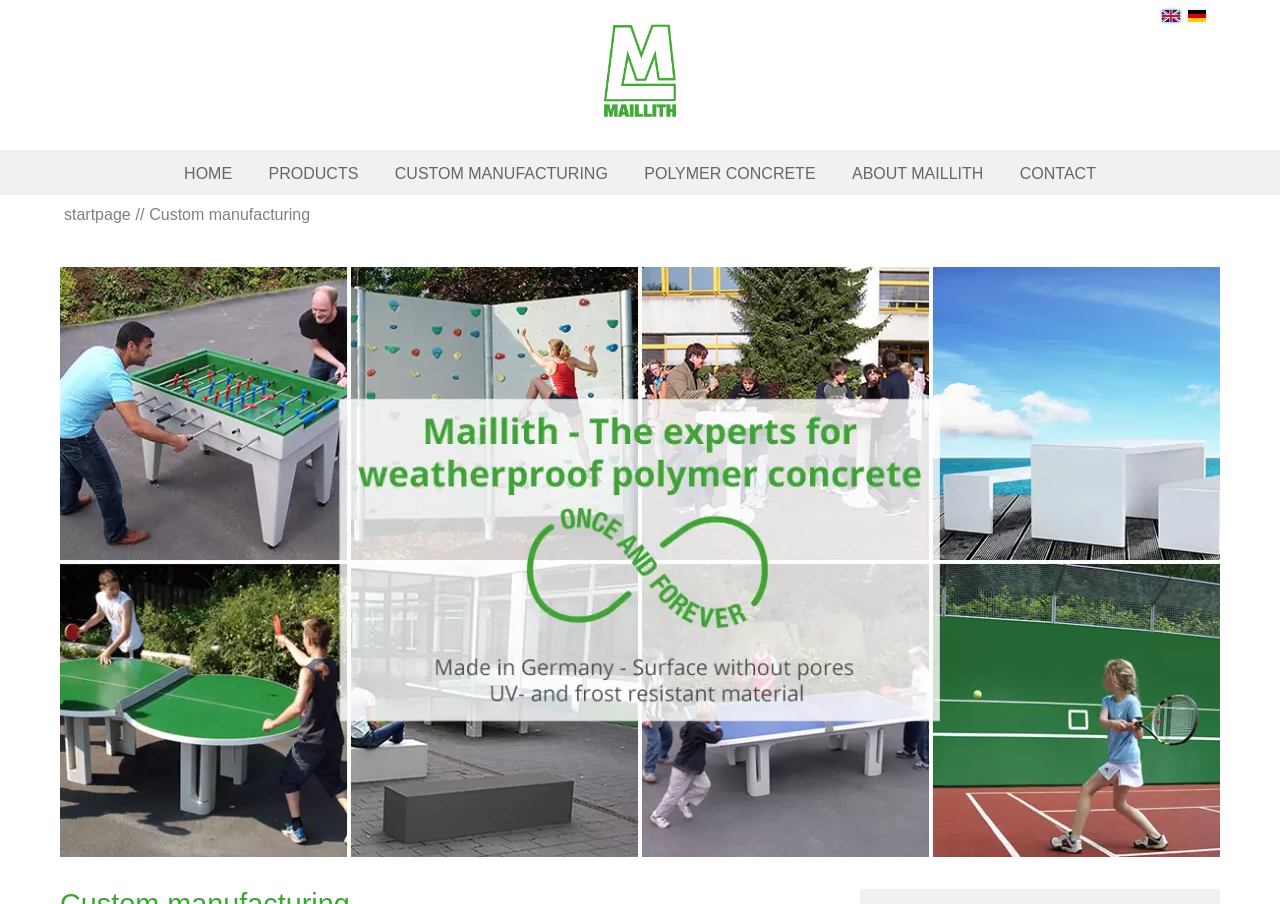Provide a brief response using a word or short phrase to this question:
What is the main product category?

Outdoor products